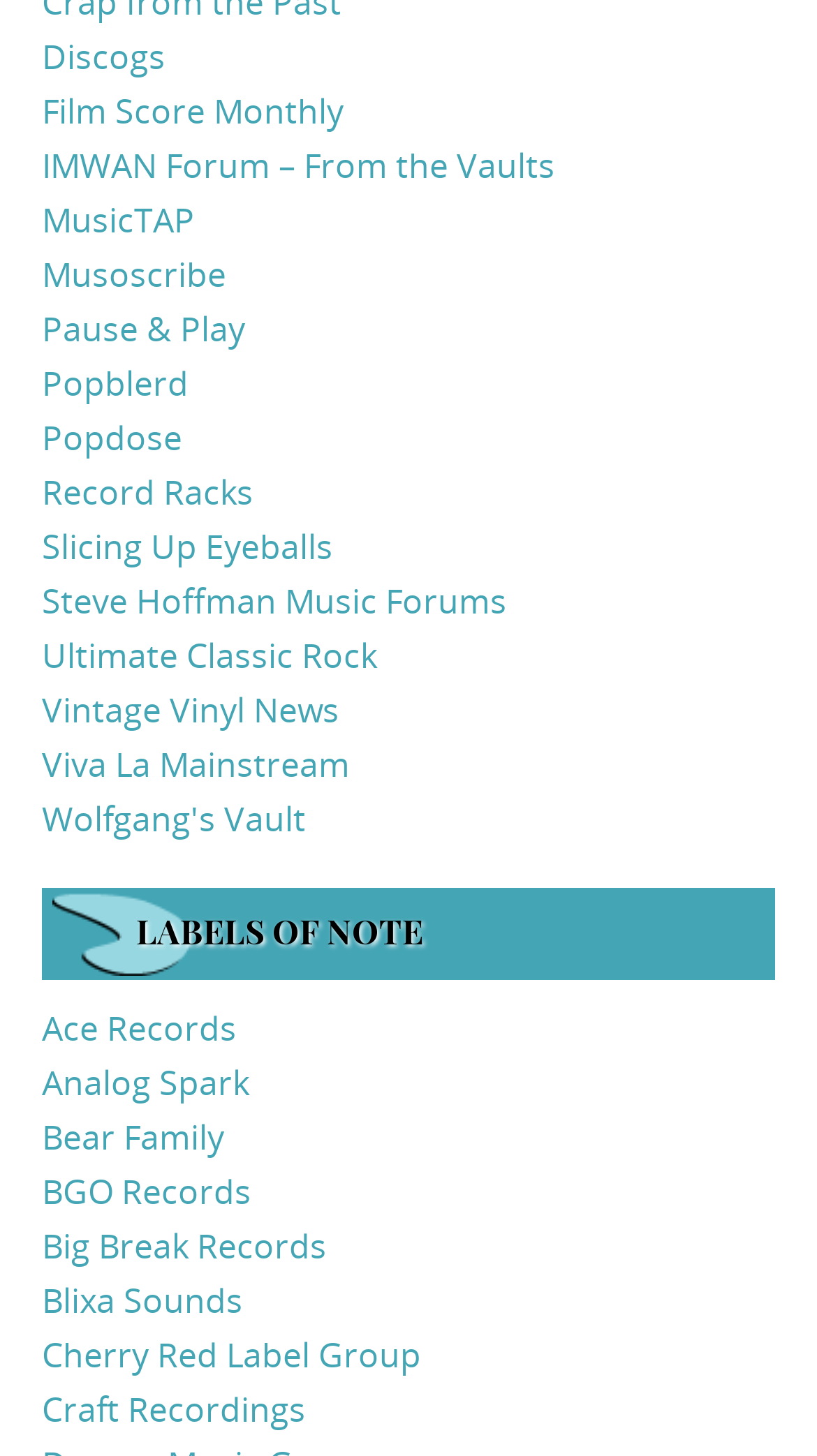How many sections are on the webpage? Analyze the screenshot and reply with just one word or a short phrase.

2